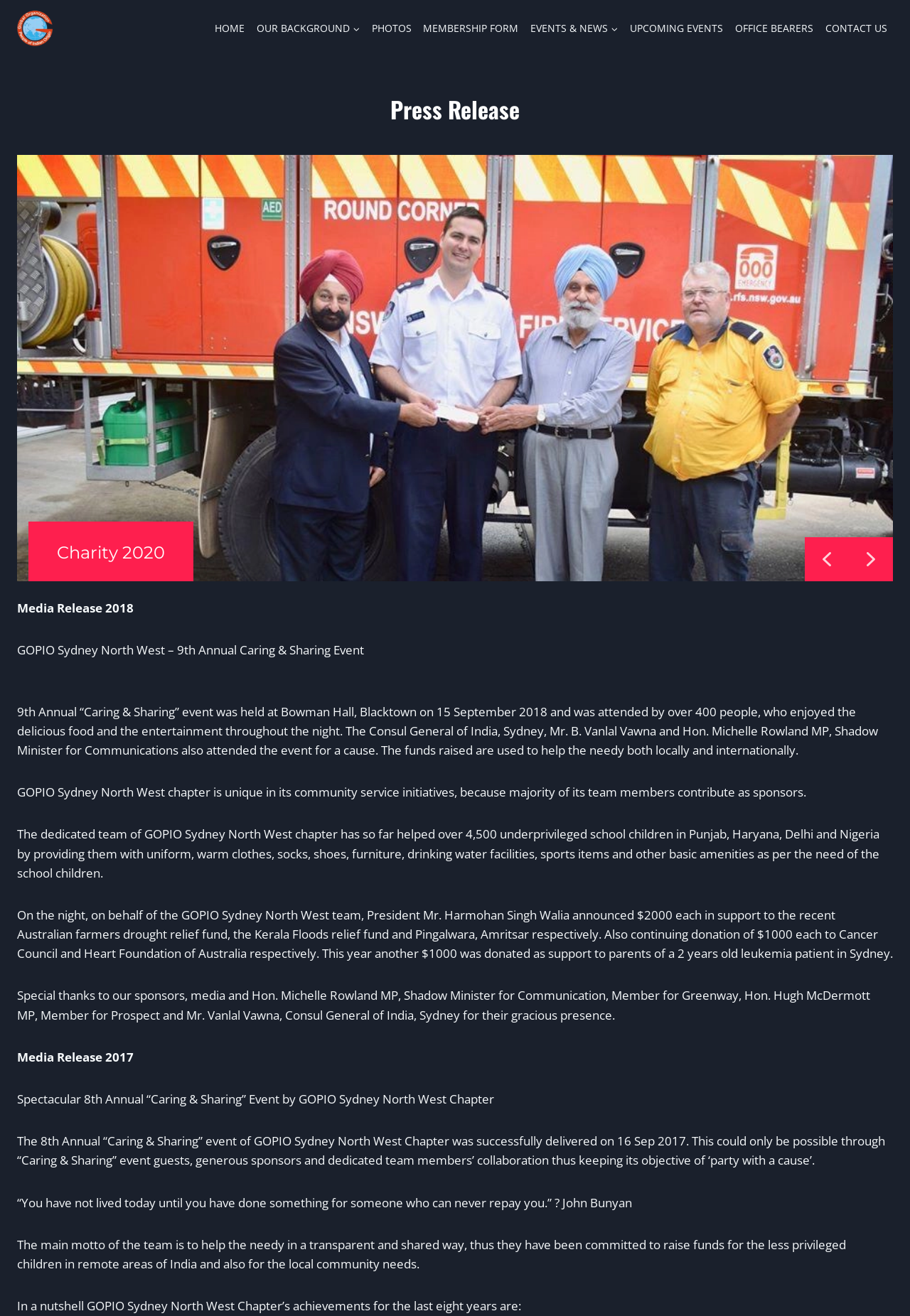How many press releases are displayed on this page?
Please give a detailed and elaborate answer to the question.

By scrolling down the webpage, I can see two press releases, one titled 'Media Release 2018' and another titled 'Media Release 2017'. These are the only two press releases displayed on this page.